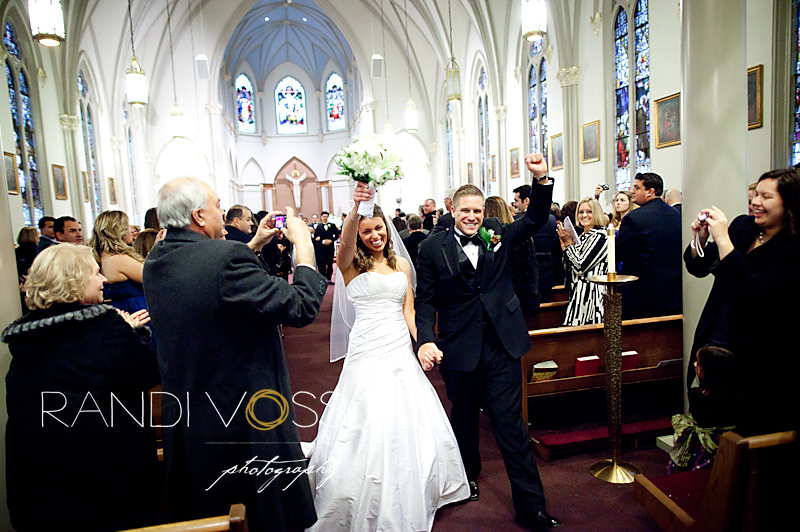By analyzing the image, answer the following question with a detailed response: What is the architectural feature of the church?

The church's stunning architecture is characterized by its high ceilings and stained glass windows, which provide a beautiful and elegant backdrop for the wedding celebration, adding to the overall ambiance and atmosphere of the occasion.